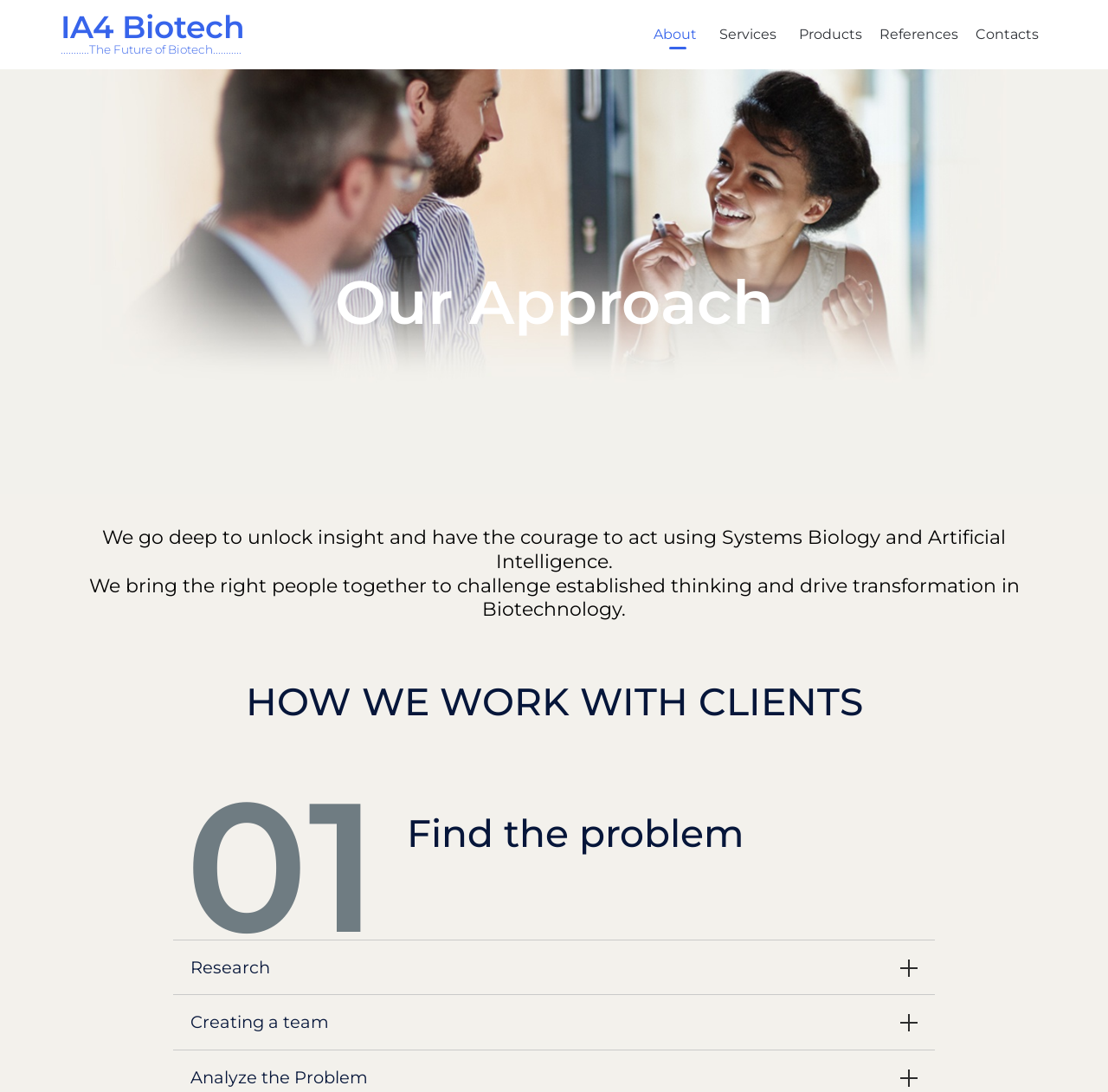Bounding box coordinates should be in the format (top-left x, top-left y, bottom-right x, bottom-right y) and all values should be floating point numbers between 0 and 1. Determine the bounding box coordinate for the UI element described as: About

[0.582, 0.012, 0.641, 0.052]